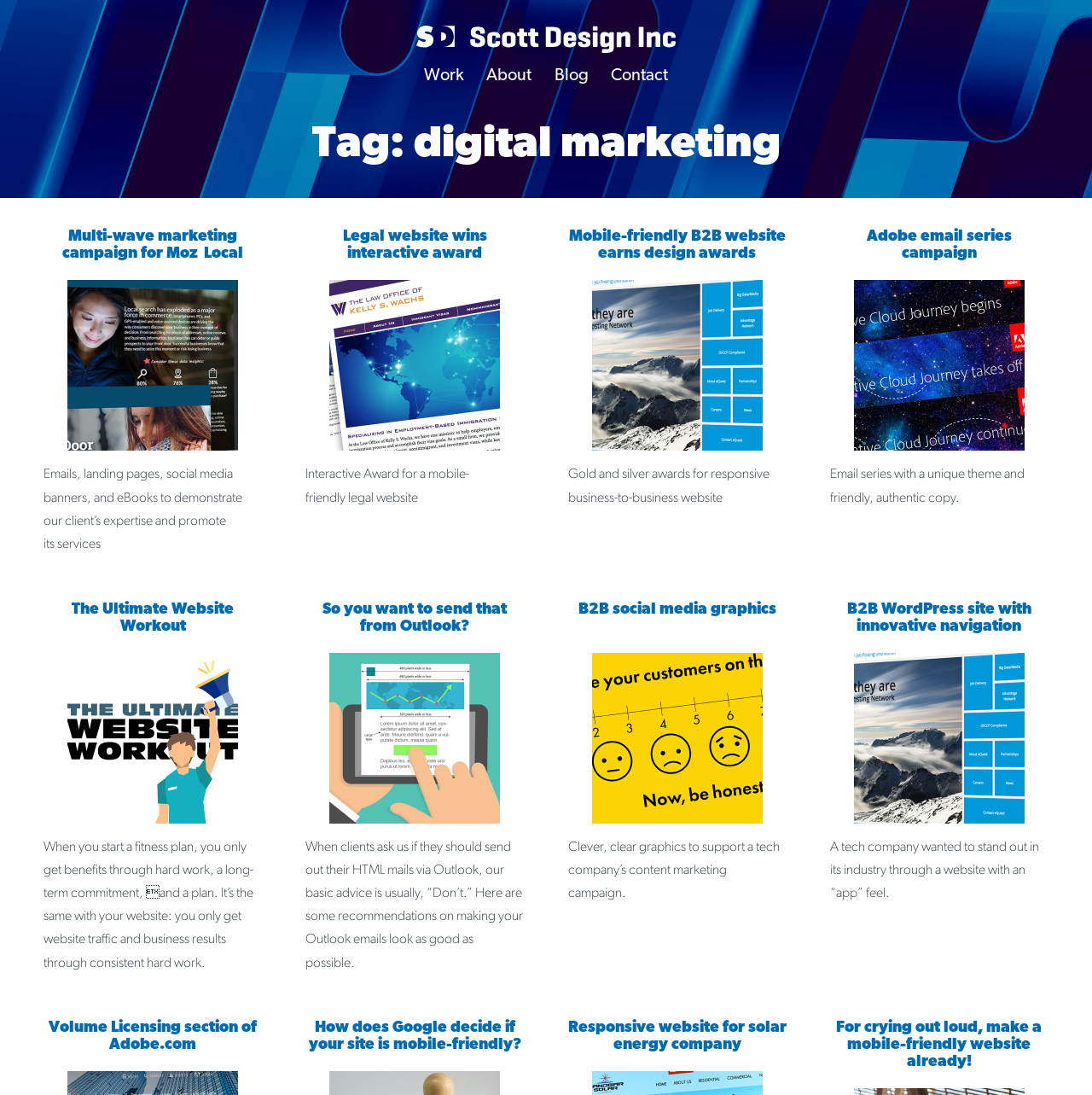Pinpoint the bounding box coordinates of the clickable element needed to complete the instruction: "Click on the 'Work' link". The coordinates should be provided as four float numbers between 0 and 1: [left, top, right, bottom].

[0.378, 0.051, 0.435, 0.083]